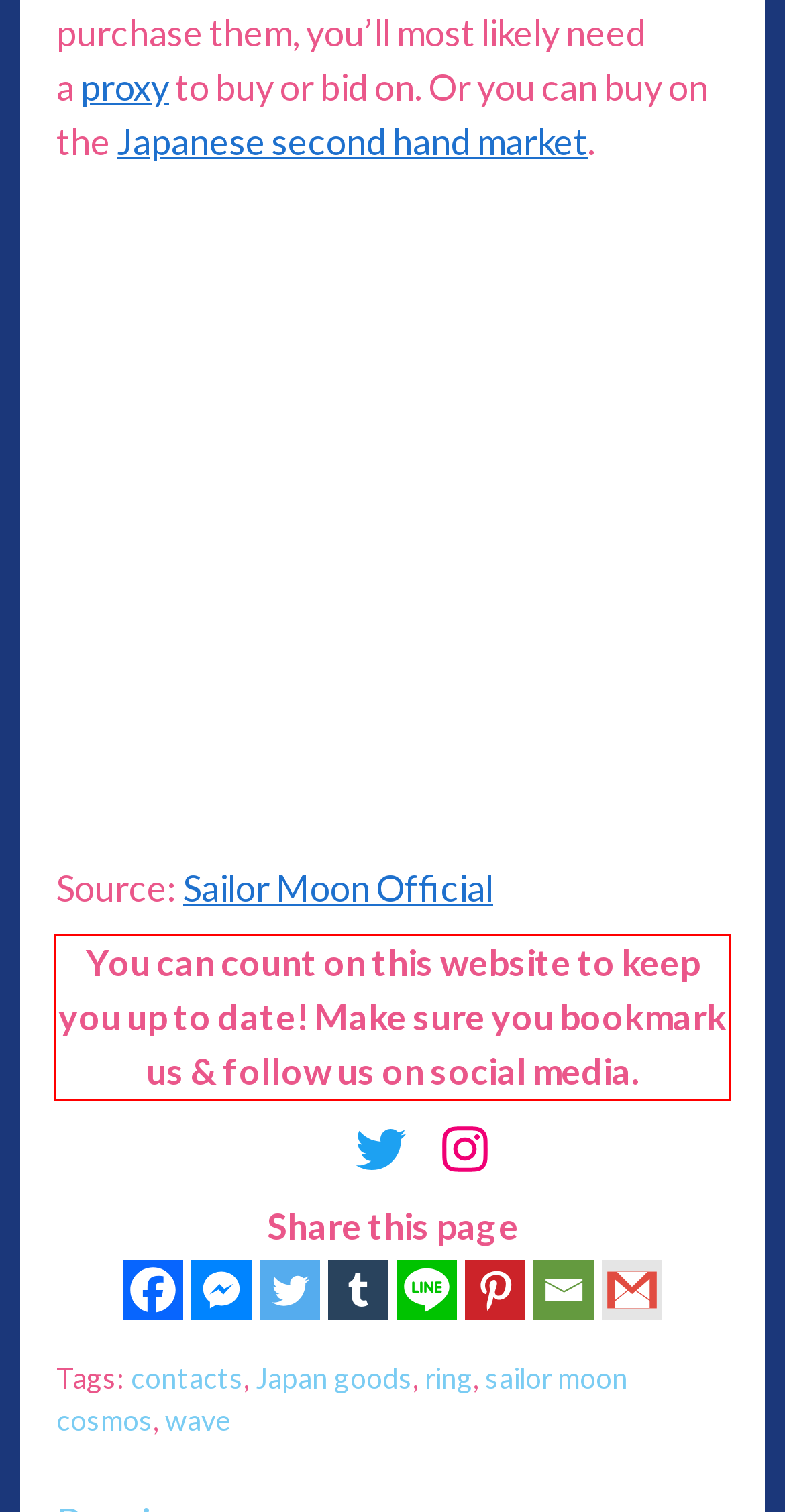Your task is to recognize and extract the text content from the UI element enclosed in the red bounding box on the webpage screenshot.

You can count on this website to keep you up to date! Make sure you bookmark us & follow us on social media.